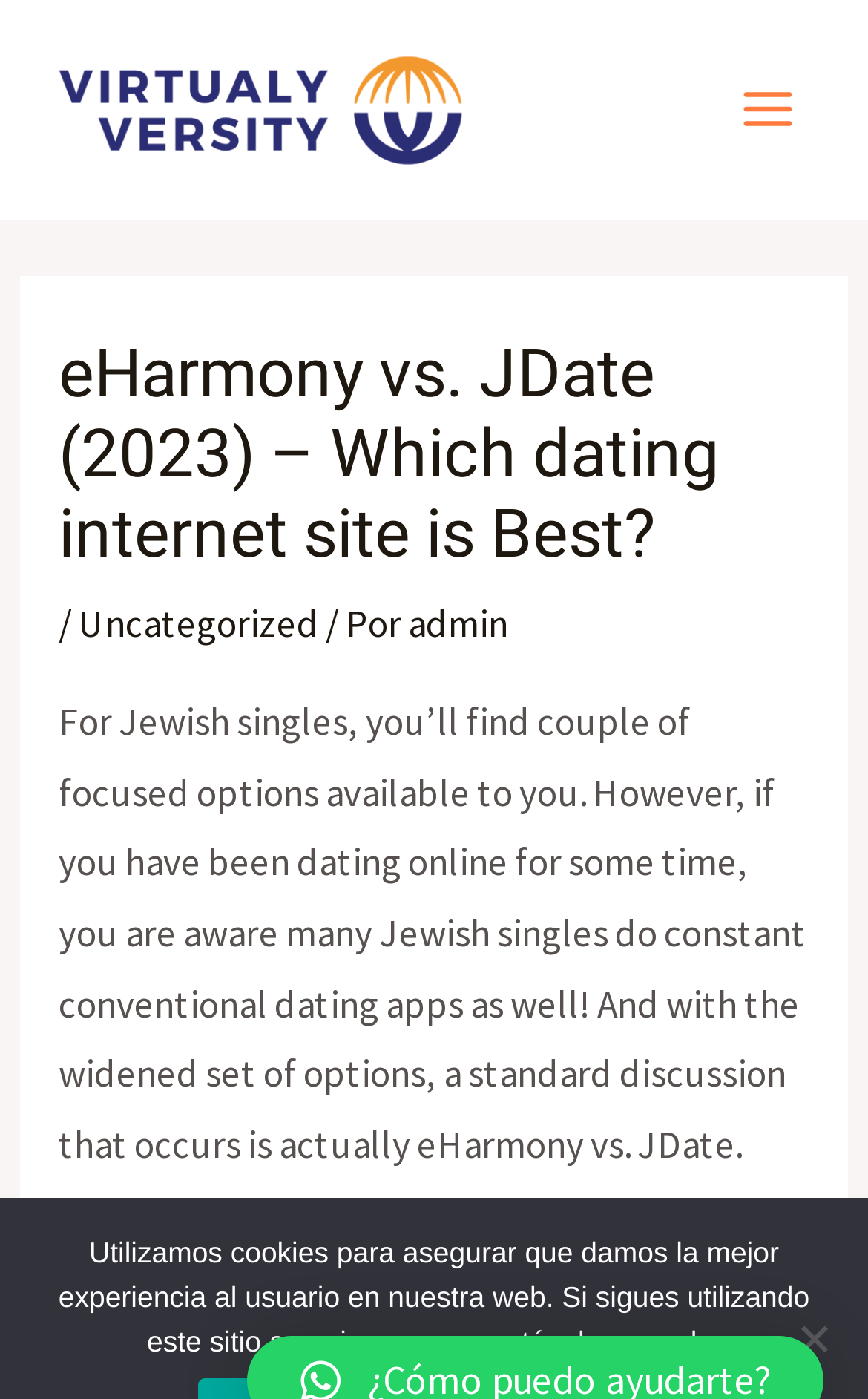Generate a thorough explanation of the webpage's elements.

The webpage is a comparison article between eHarmony and JDate, two dating websites. At the top left corner, there is a logo of Virtualyversity, accompanied by a link to the website. 

Below the logo, there is a main menu button on the top right corner, which is not expanded. Next to the button, there is an image. 

The main content of the webpage is a header section, which spans across the entire width of the page. The header section contains a heading that reads "eHarmony vs. JDate (2023) – Which dating internet site is Best?", followed by a slash and a link to the category "Uncategorized". There is also a link to the author "admin" on the right side of the header section.

Above the header section, there is a small text that reads "Navegación de entradas" (which translates to "Entry Navigation" in English).

At the bottom of the page, there is a notice about the use of cookies, stating that the website assumes the user's consent if they continue to use the site. On the bottom right corner, there is a "No" button.

There are a total of 2 images on the page, one being the Virtualyversity logo and the other being an icon next to the main menu button. There are 4 links on the page, including the Virtualyversity logo, the "Uncategorized" category, the "admin" author, and the main menu button.